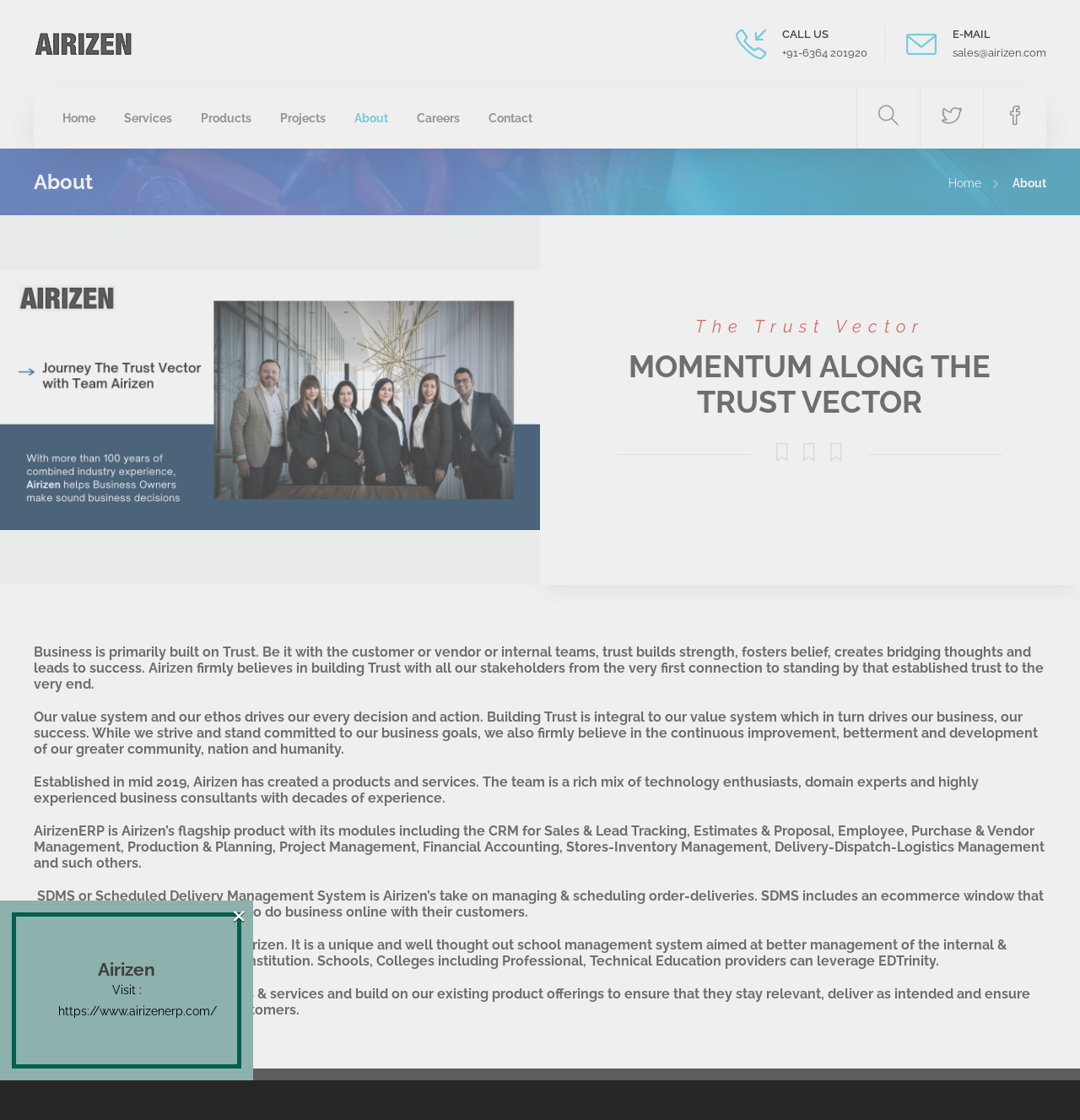Locate the bounding box coordinates of the element that should be clicked to execute the following instruction: "Click on the 'Home' link".

[0.058, 0.079, 0.088, 0.133]